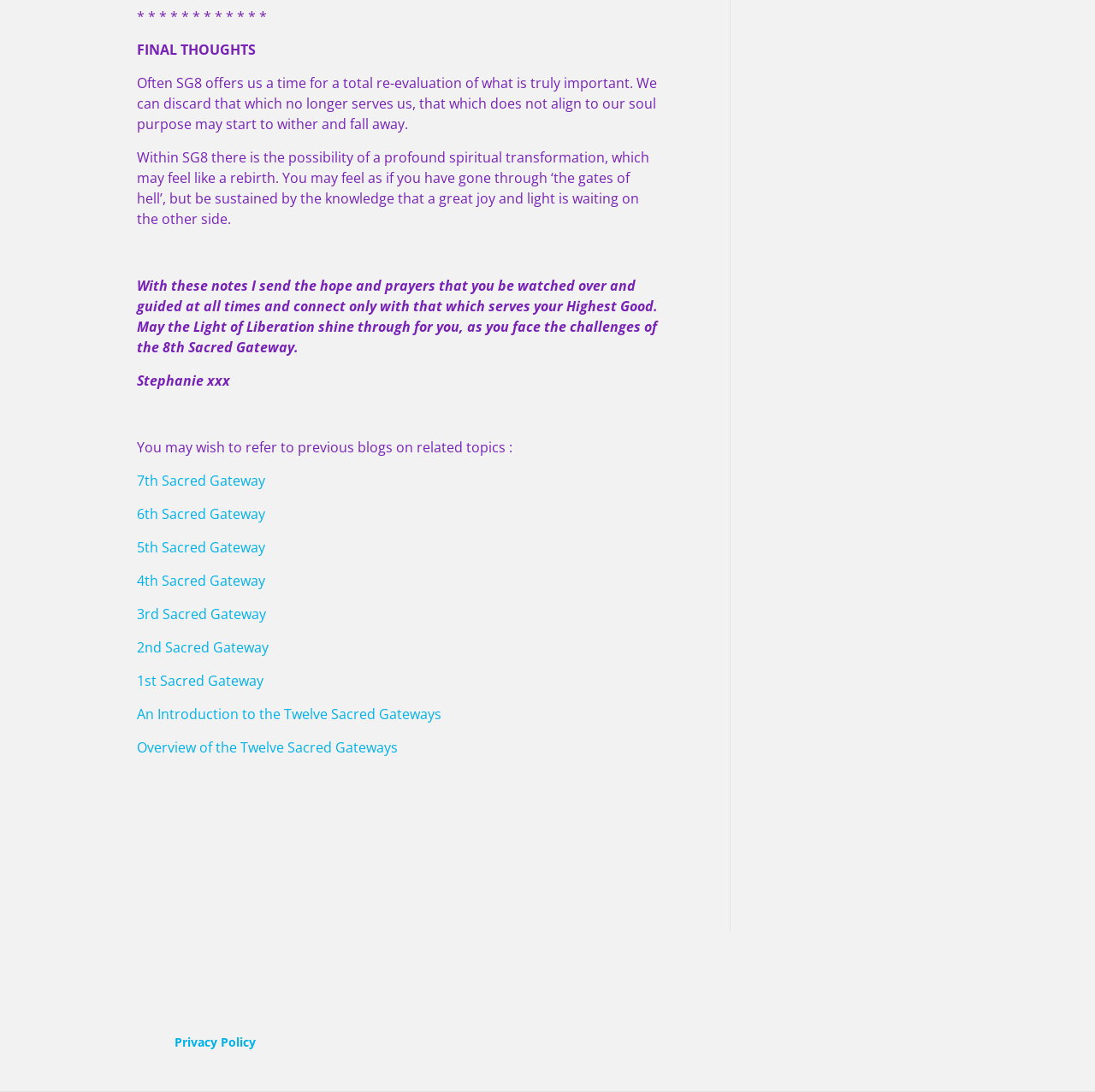What is the purpose of the webpage?
Give a one-word or short phrase answer based on the image.

Spiritual guidance